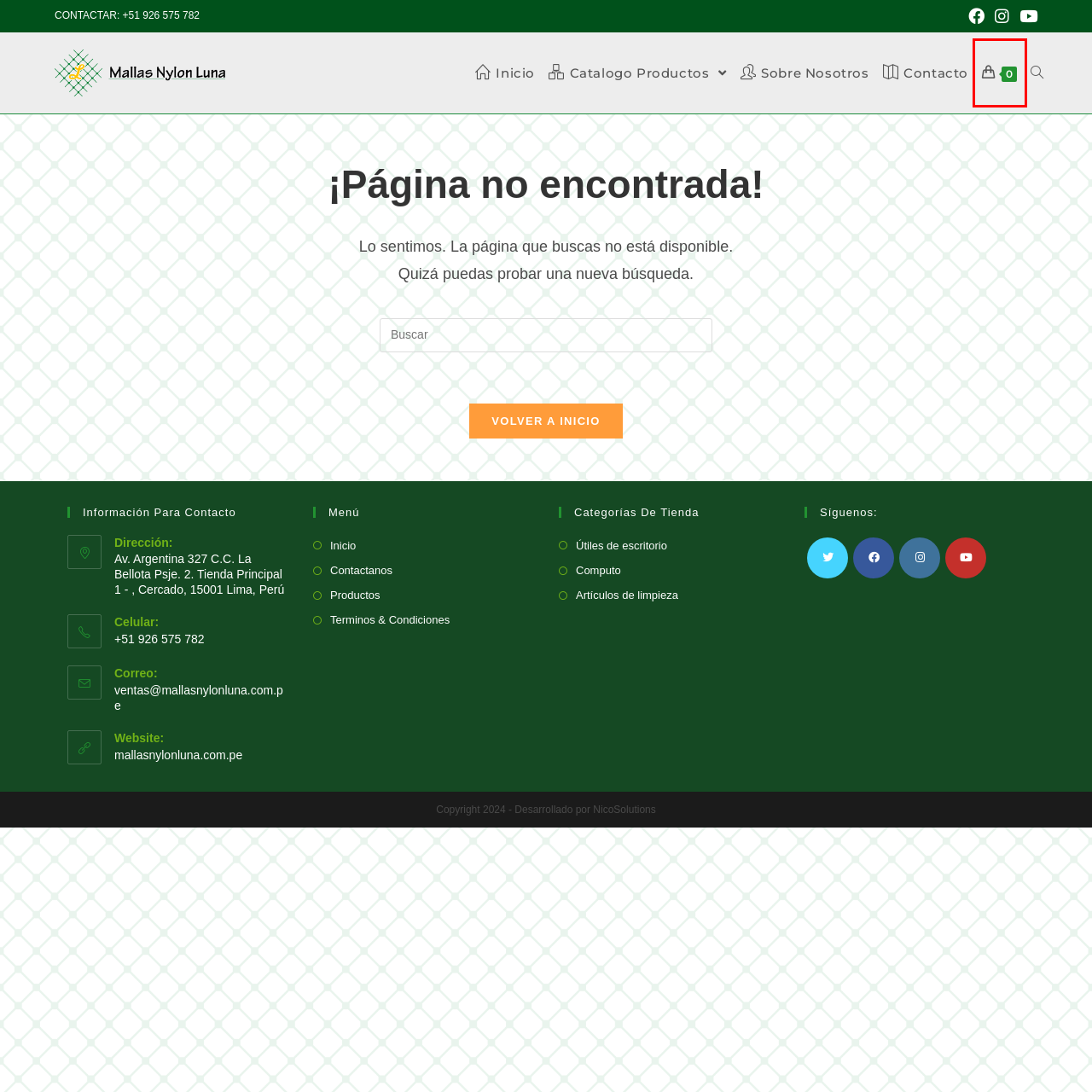Consider the screenshot of a webpage with a red bounding box and select the webpage description that best describes the new page that appears after clicking the element inside the red box. Here are the candidates:
A. Sobre Nosotros - Mallas Nylon Luna
B. Artículos de limpieza archivos - Mallas Nylon Luna
C. Inicio - Mallas Nylon Luna
D. Cómputo archivos - Mallas Nylon Luna
E. Contacto - Mallas Nylon Luna
F. Utiles de Escritorio archivos - Mallas Nylon Luna
G. Carrito - Mallas Nylon Luna
H. Tienda - Mallas Nylon Luna

G